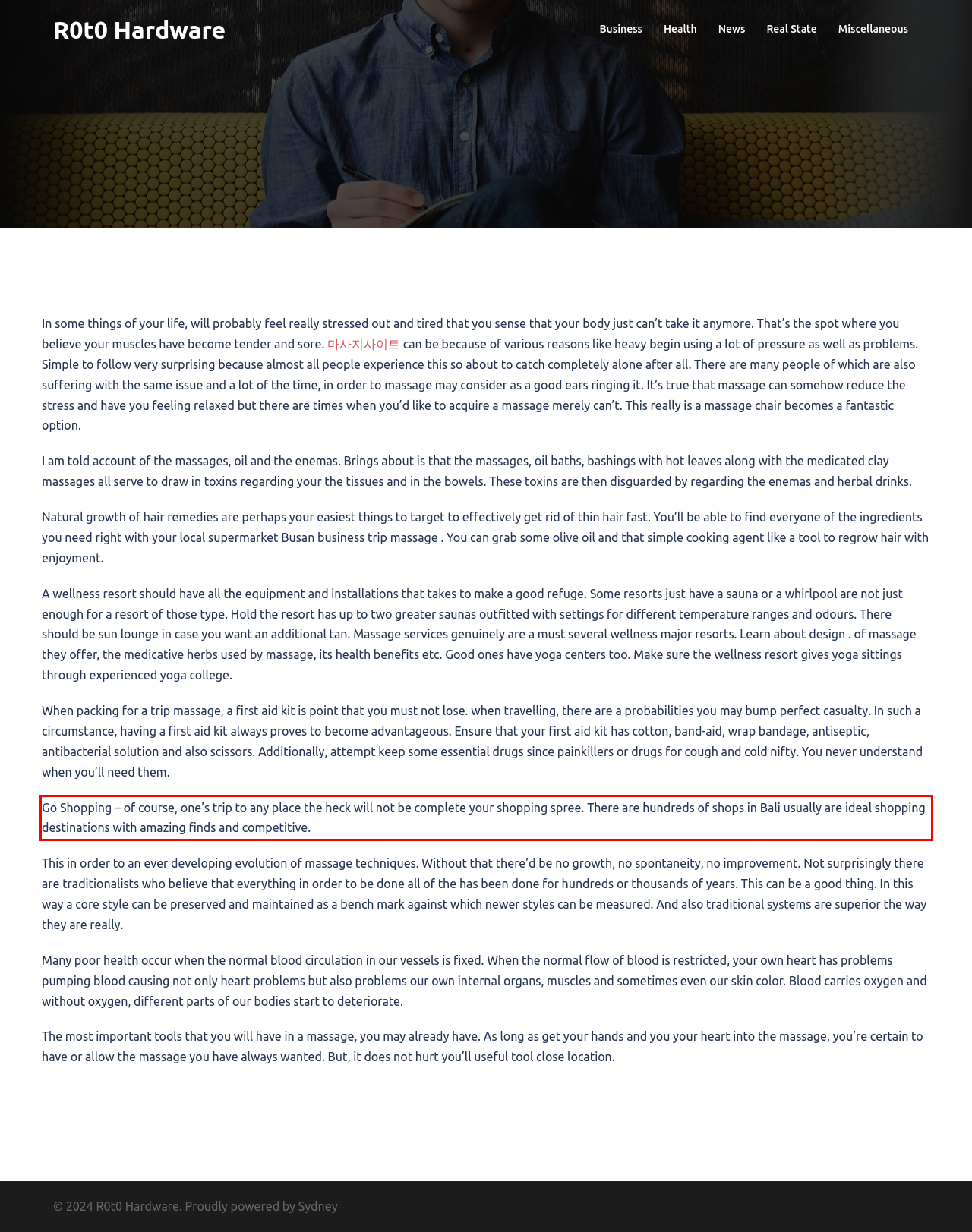Given a screenshot of a webpage, locate the red bounding box and extract the text it encloses.

Go Shopping – of course, one’s trip to any place the heck will not be complete your shopping spree. There are hundreds of shops in Bali usually are ideal shopping destinations with amazing finds and competitive.